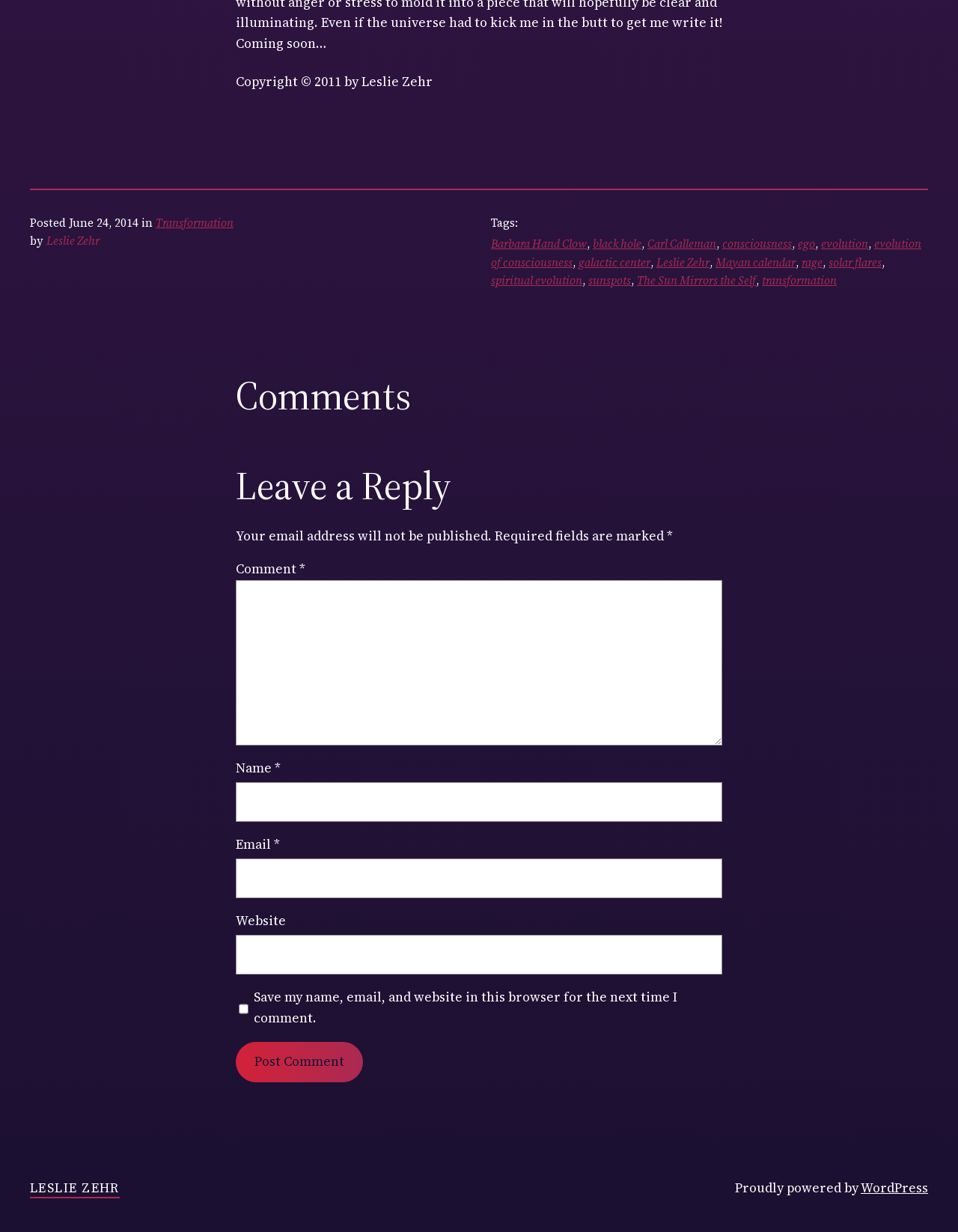What is the date of the posted article?
Provide a short answer using one word or a brief phrase based on the image.

June 24, 2014